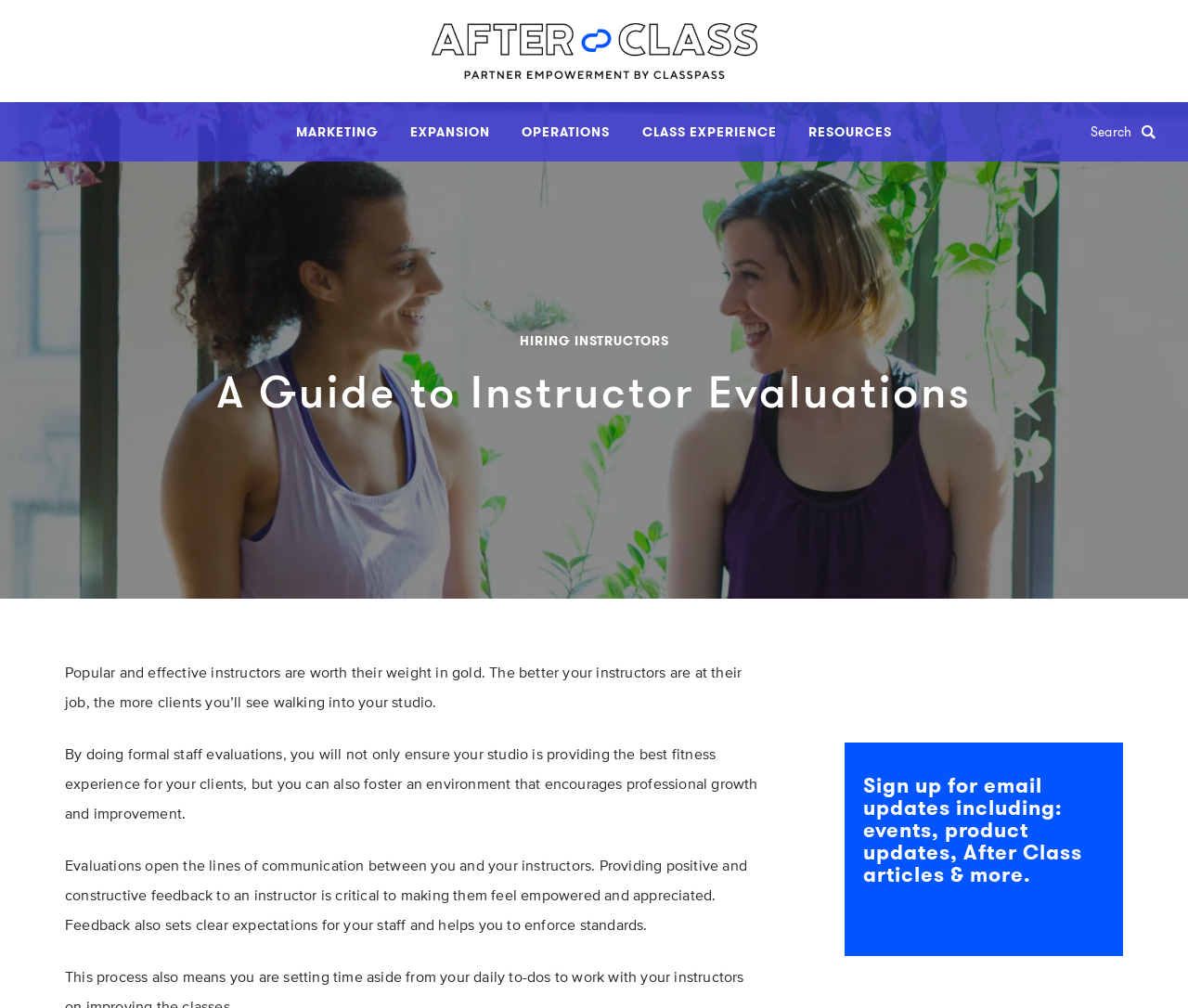Kindly determine the bounding box coordinates for the area that needs to be clicked to execute this instruction: "Search for something".

[0.839, 0.116, 0.98, 0.145]